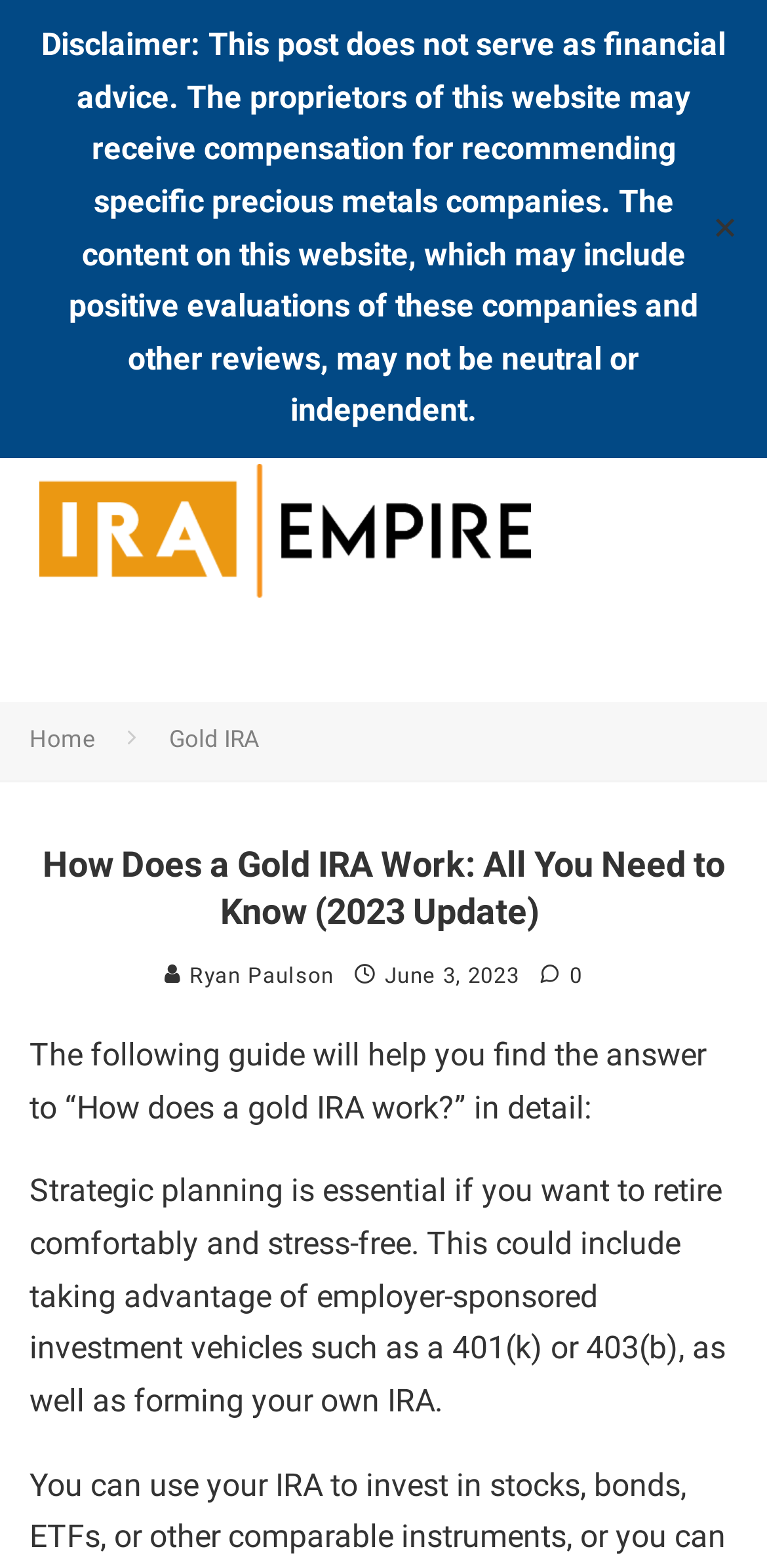What is the purpose of strategic planning?
Answer the question with as much detail as you can, using the image as a reference.

According to the webpage, strategic planning is essential if you want to retire comfortably and stress-free. This implies that the purpose of strategic planning is to ensure a comfortable retirement.